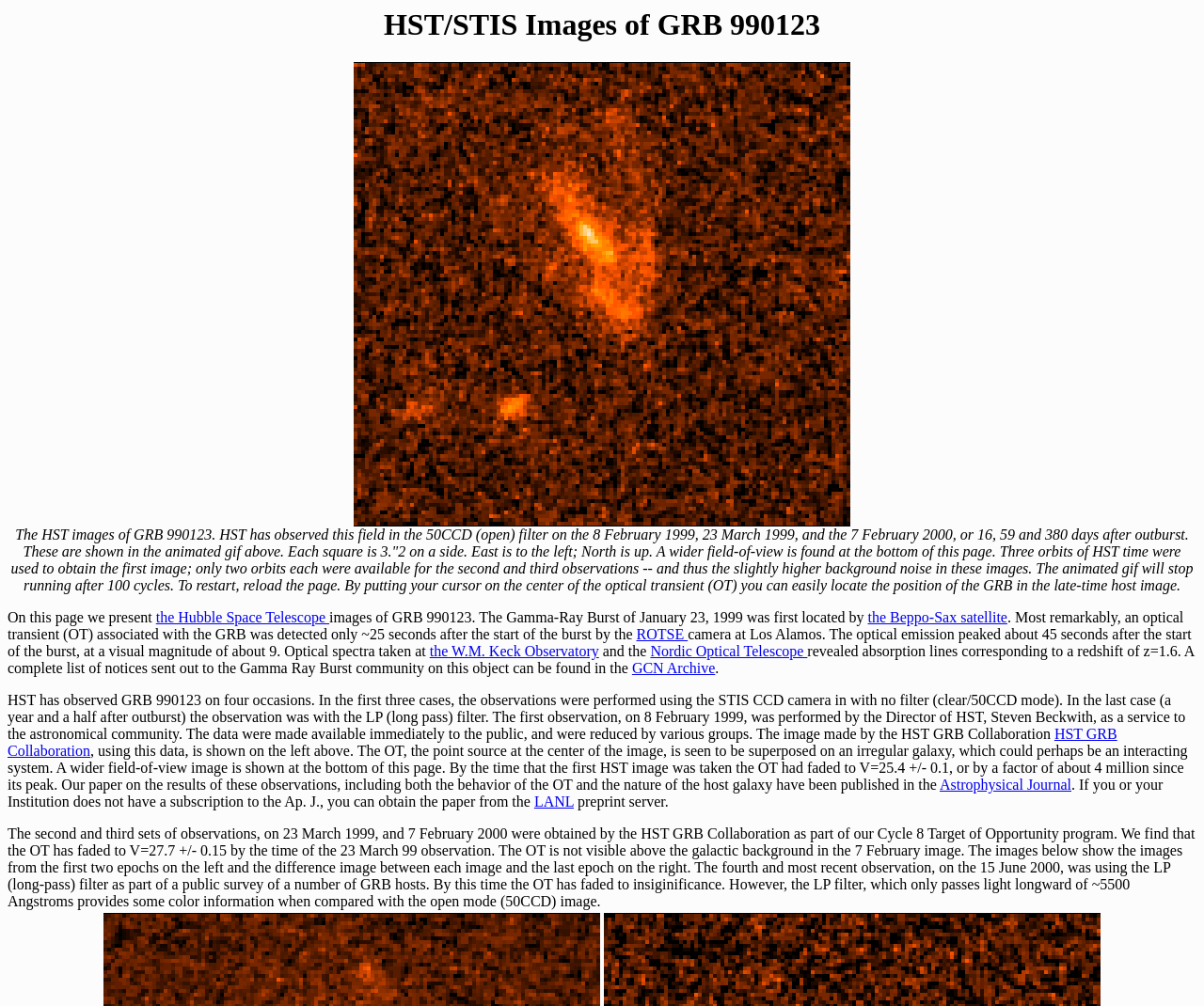Your task is to extract the text of the main heading from the webpage.

HST/STIS Images of GRB 990123